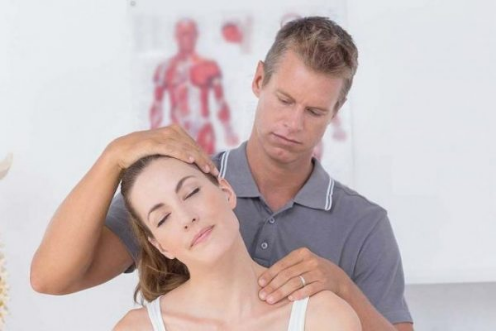What is the chiropractor adjusting?
From the details in the image, answer the question comprehensively.

The chiropractor is gently adjusting the patient's neck, which is a common area of focus in chiropractic care, highlighting the manual adjustments and therapeutic techniques used to alleviate various health conditions.